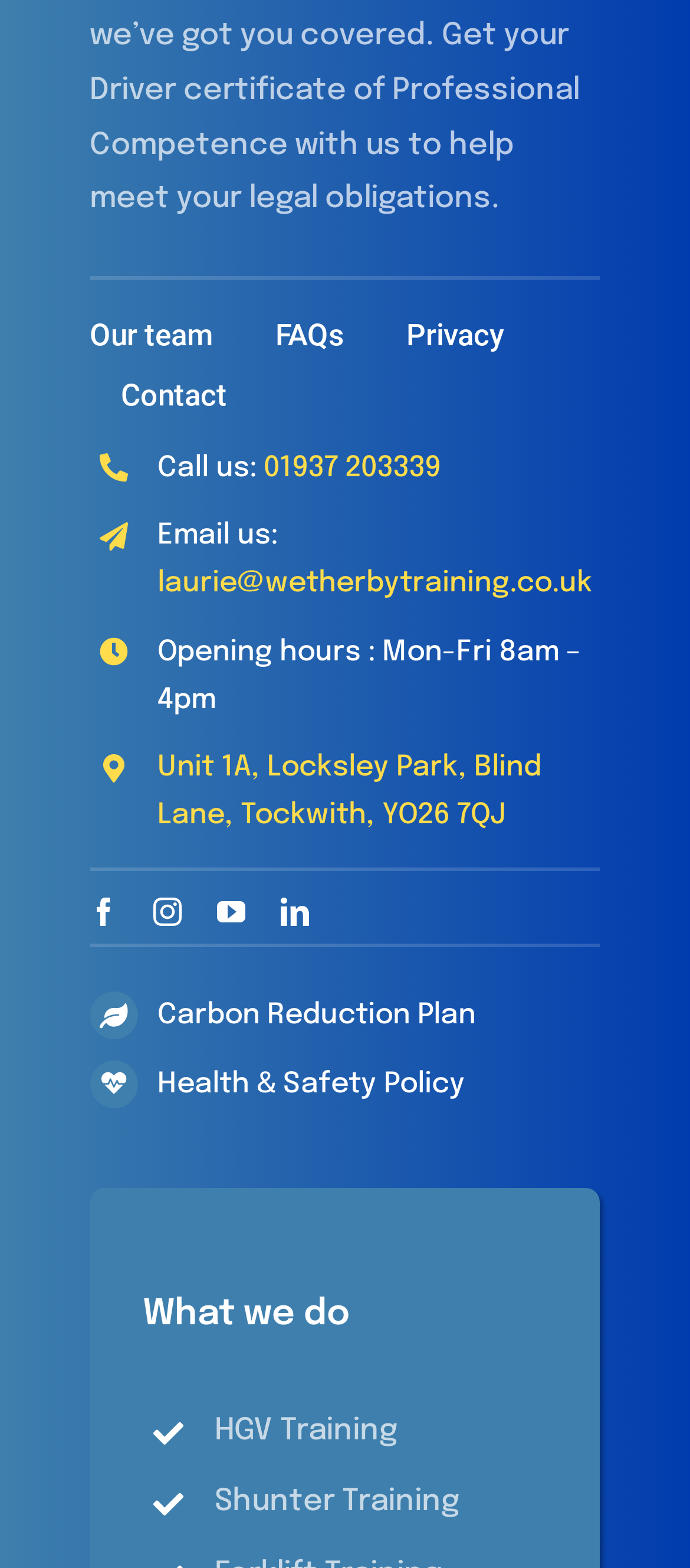What type of training is offered?
Utilize the image to construct a detailed and well-explained answer.

I found the type of training offered by looking at the section below the 'What we do' heading. There are two types of training listed: HGV Training and Shunter Training.